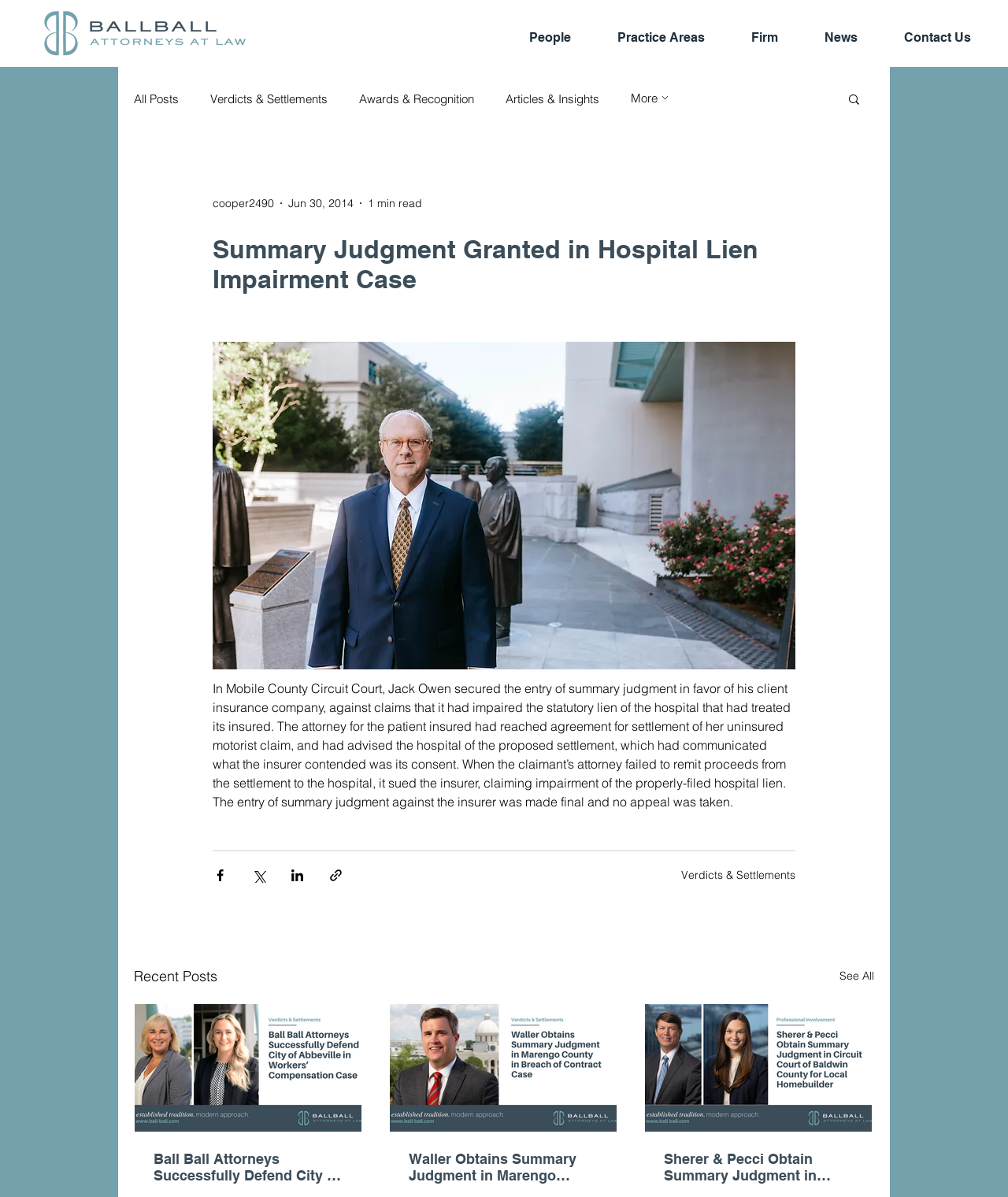Please analyze the image and provide a thorough answer to the question:
How many links are in the navigation menu?

I counted the links in the navigation menu at the top of the webpage, which are 'People', 'Practice Areas', 'Firm', 'News', 'Contact Us', and 'blog'.